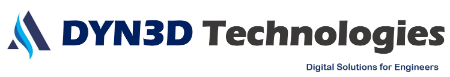What is the nature of the company's solutions?
From the screenshot, supply a one-word or short-phrase answer.

Cutting-edge